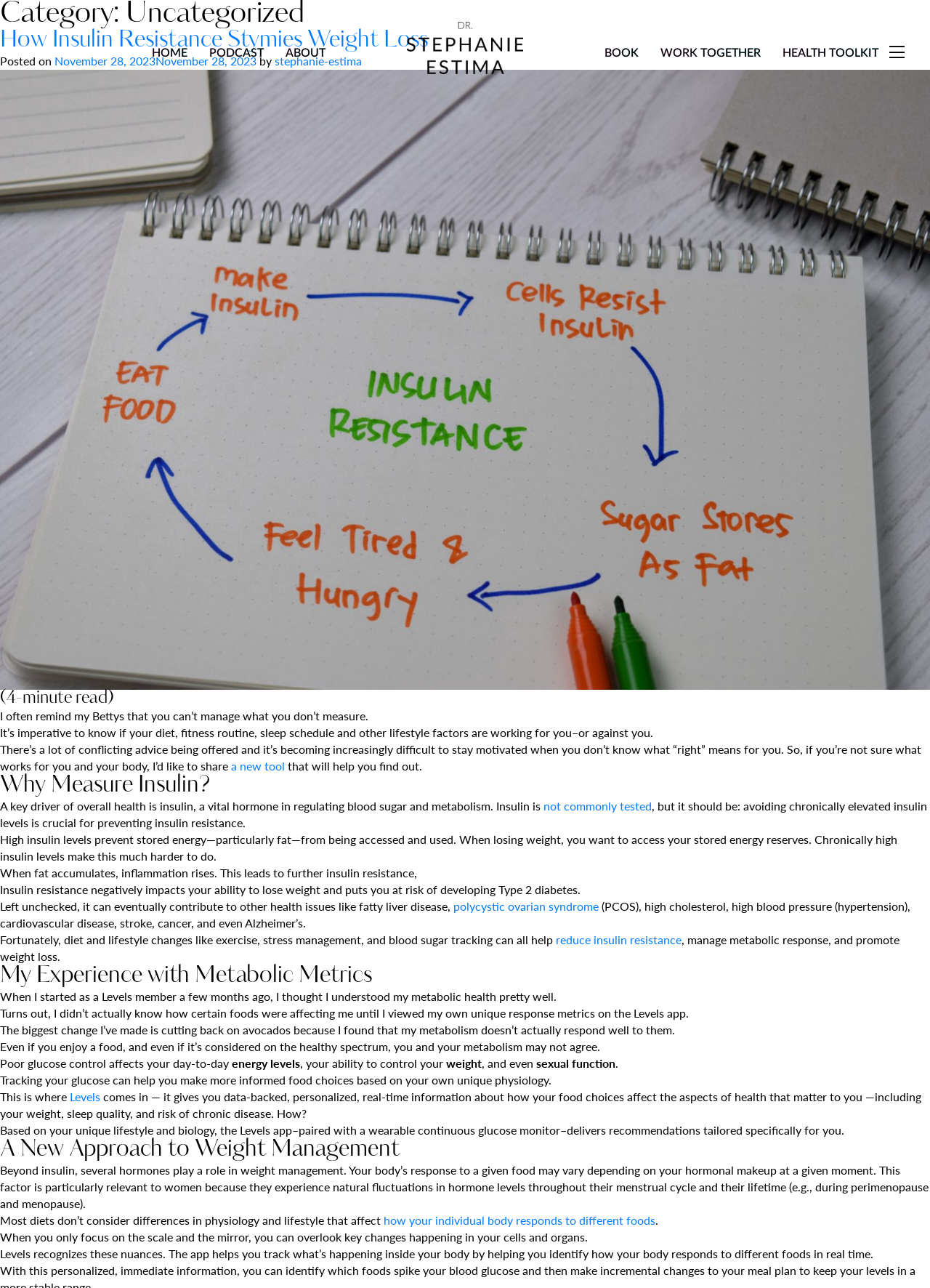Please identify the bounding box coordinates for the region that you need to click to follow this instruction: "Click on the 'BOOK' link".

[0.65, 0.035, 0.687, 0.045]